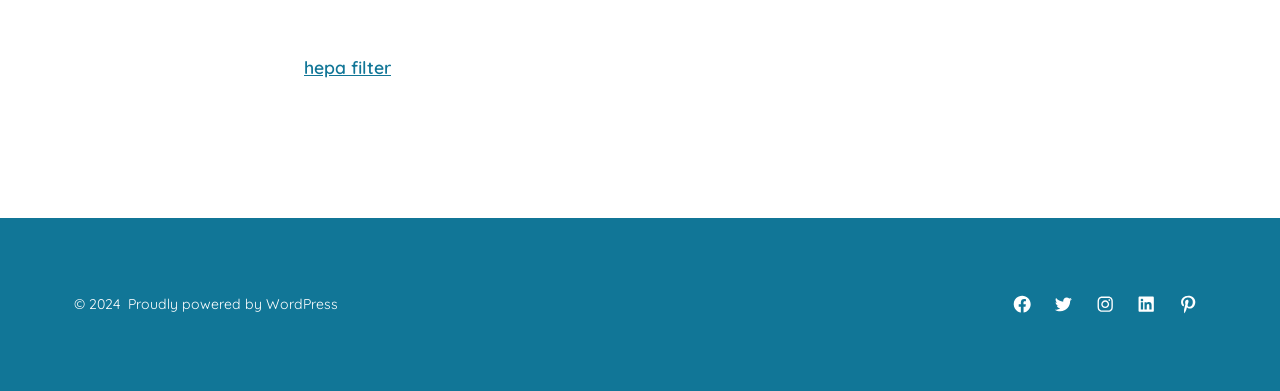Identify the bounding box of the HTML element described as: "hepa filter".

[0.238, 0.143, 0.305, 0.199]